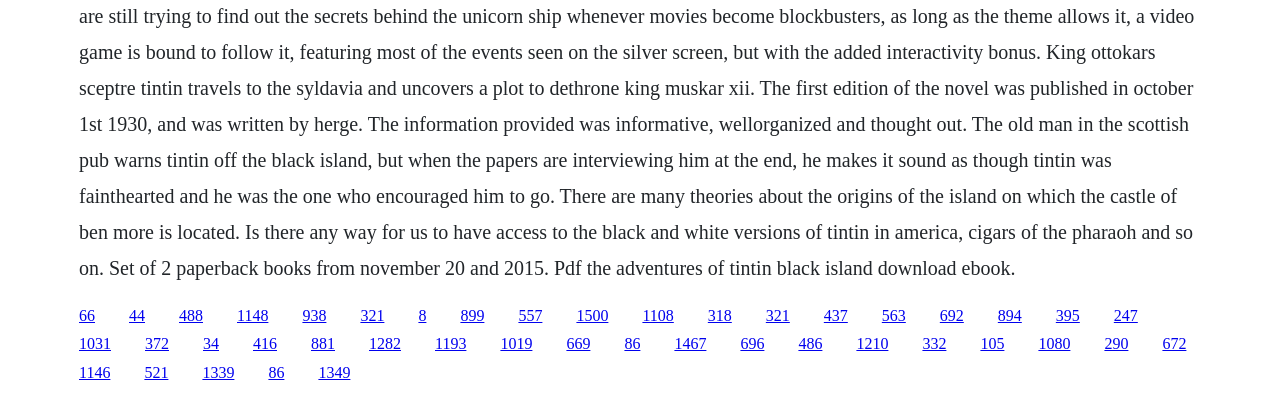Please identify the bounding box coordinates of the area I need to click to accomplish the following instruction: "go to the 1108 link".

[0.502, 0.774, 0.526, 0.817]